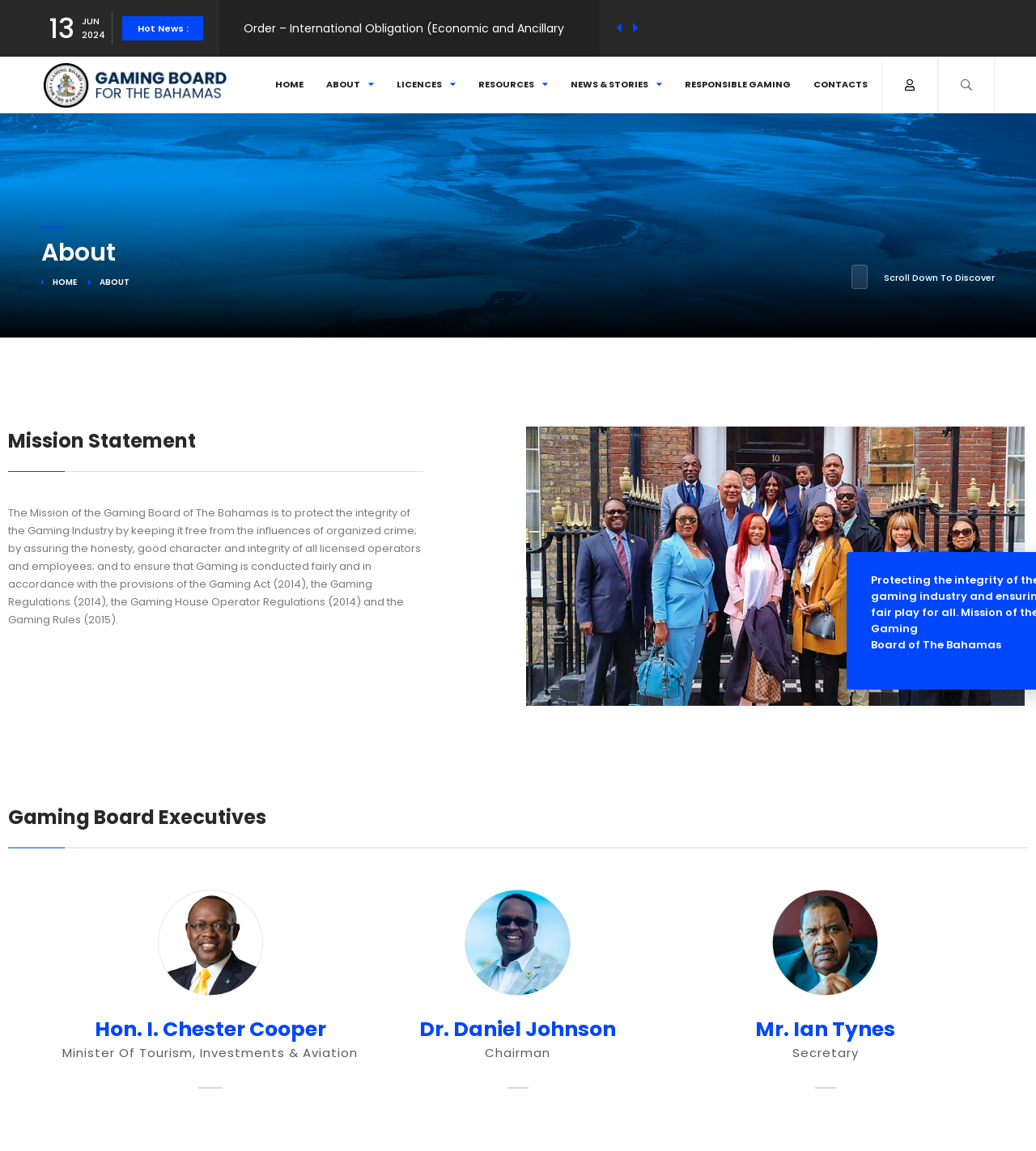Refer to the image and provide an in-depth answer to the question:
What is the date displayed on the webpage?

The date is displayed at the top of the webpage, with the day '13' followed by the month 'JUN' and the year '2024'.